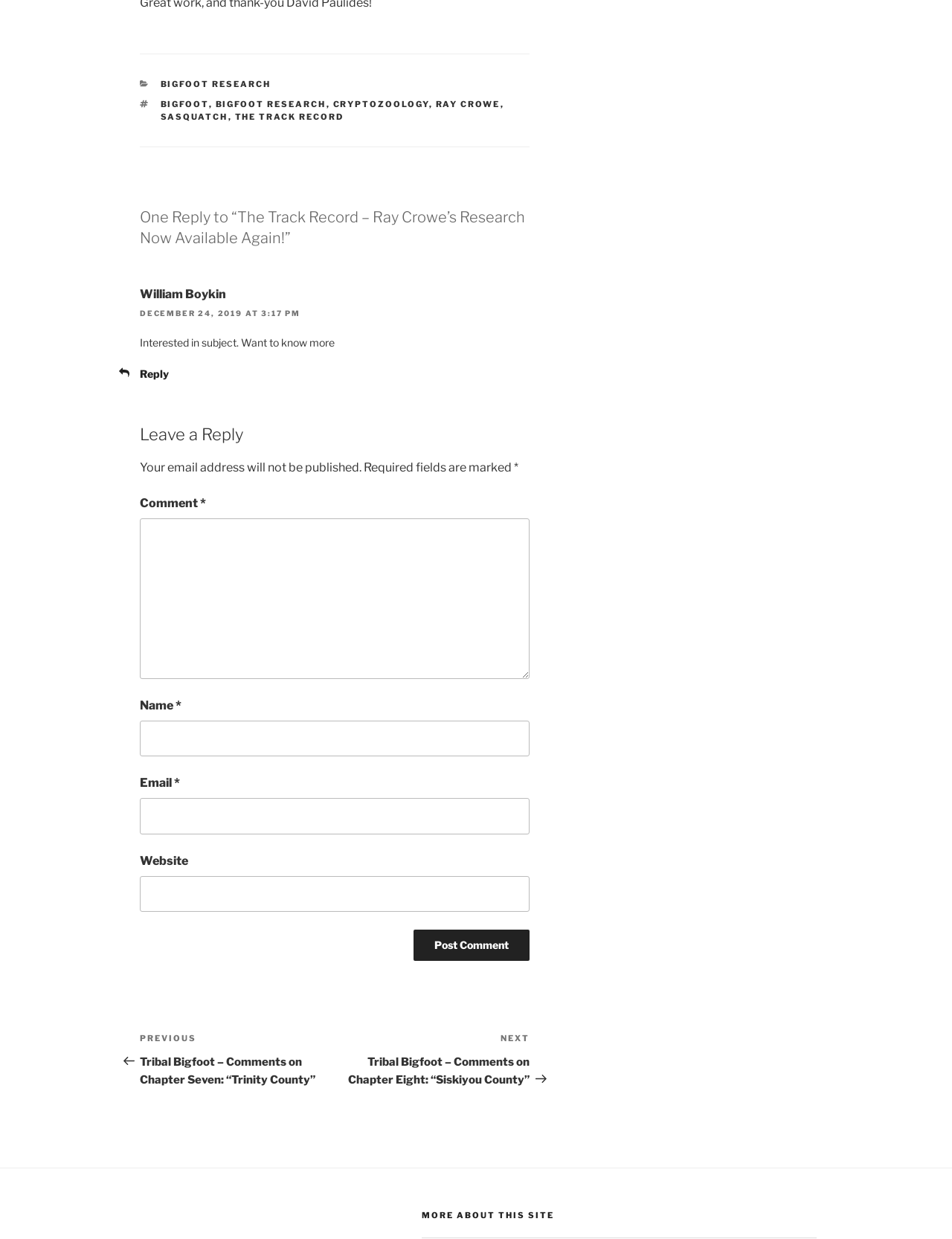Show the bounding box coordinates for the HTML element as described: "parent_node: Comment * name="comment"".

[0.147, 0.418, 0.556, 0.548]